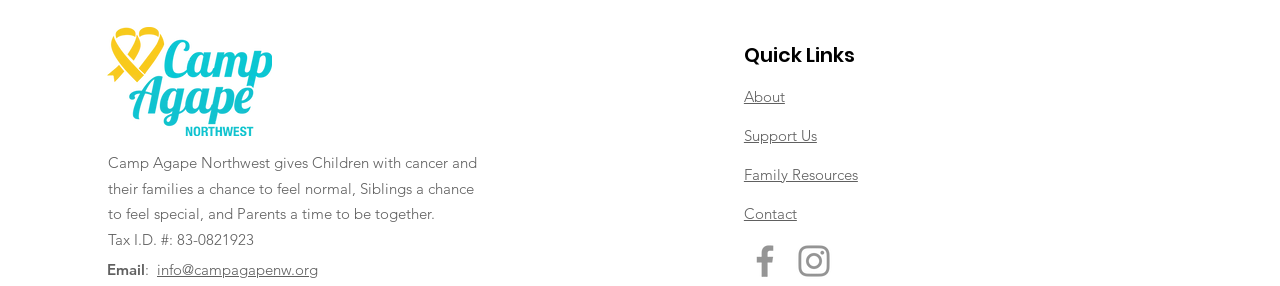Provide a single word or phrase answer to the question: 
What are the quick links on the webpage?

About, Support Us, Family Resources, Contact